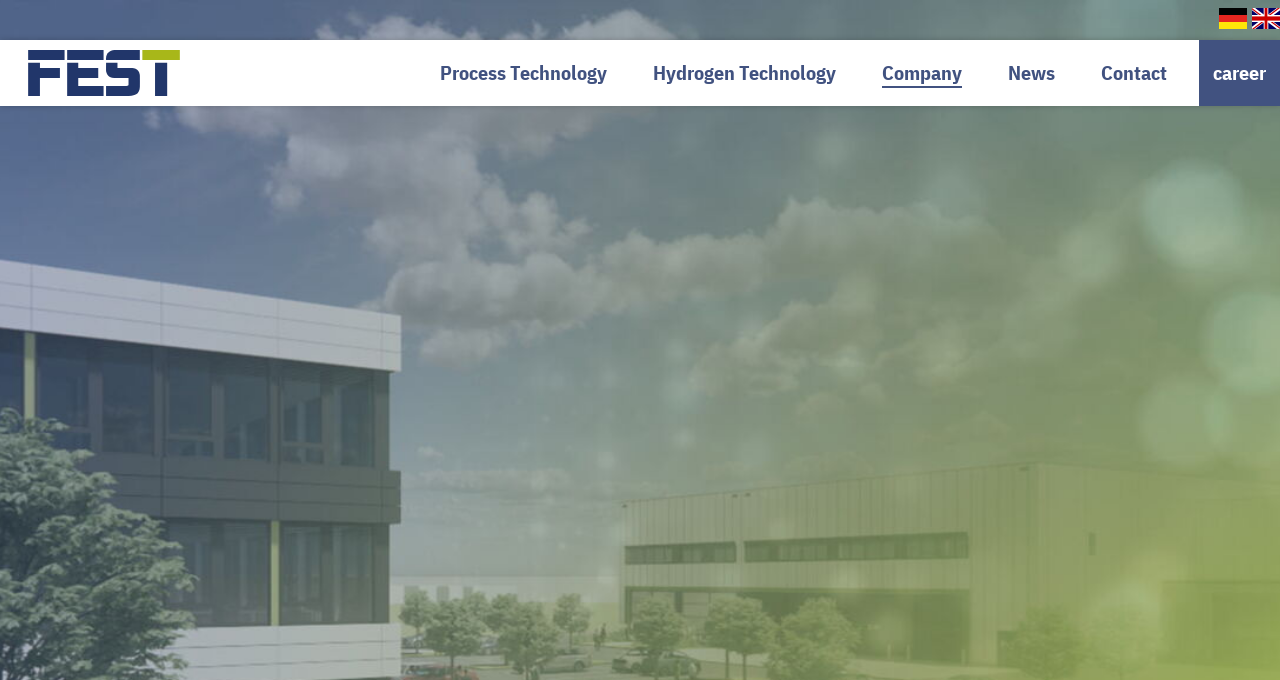How many main navigation links are there?
Please provide a single word or phrase as the answer based on the screenshot.

5